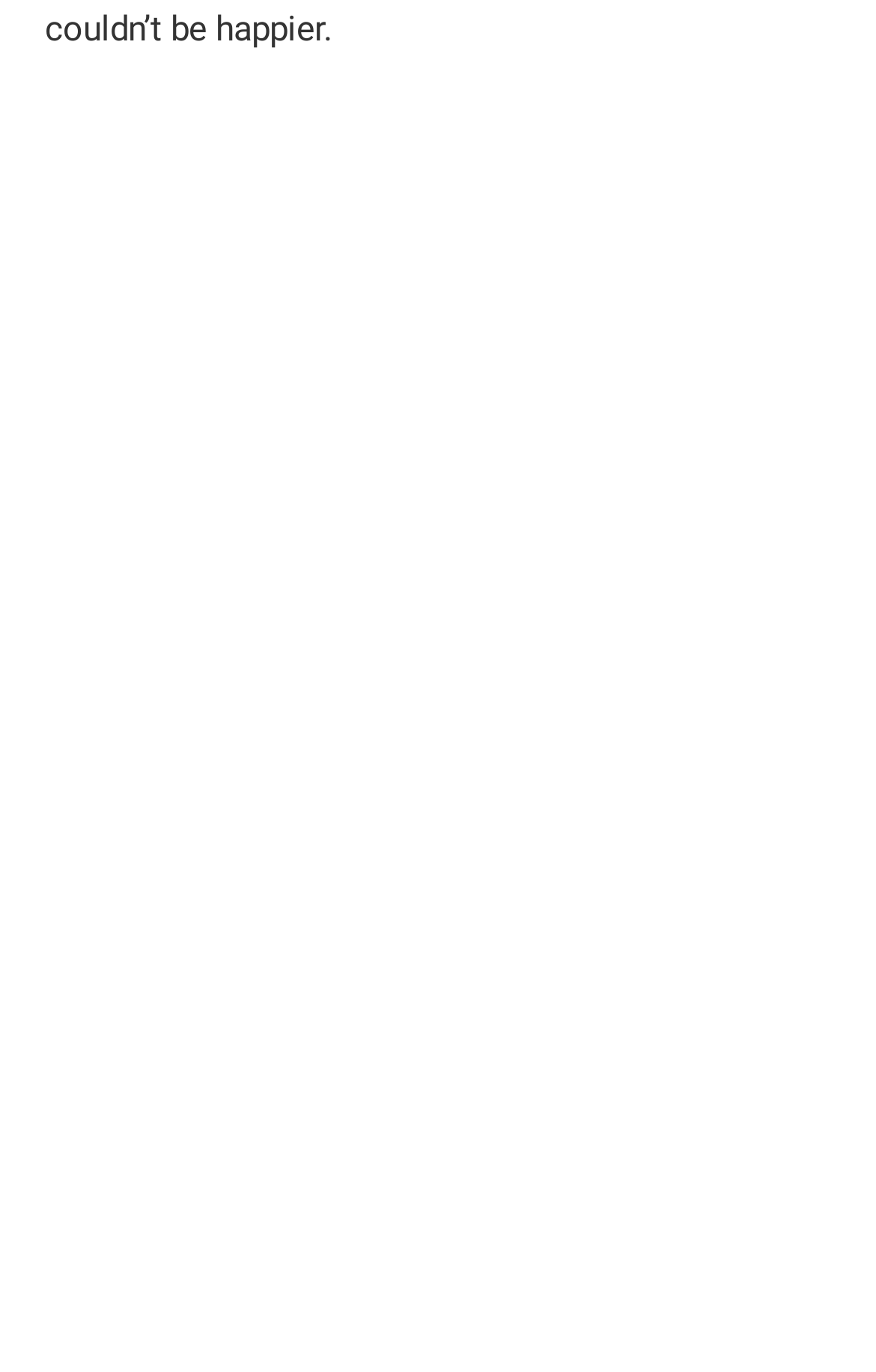Please answer the following question using a single word or phrase: 
Are the editors listed in a specific order?

No